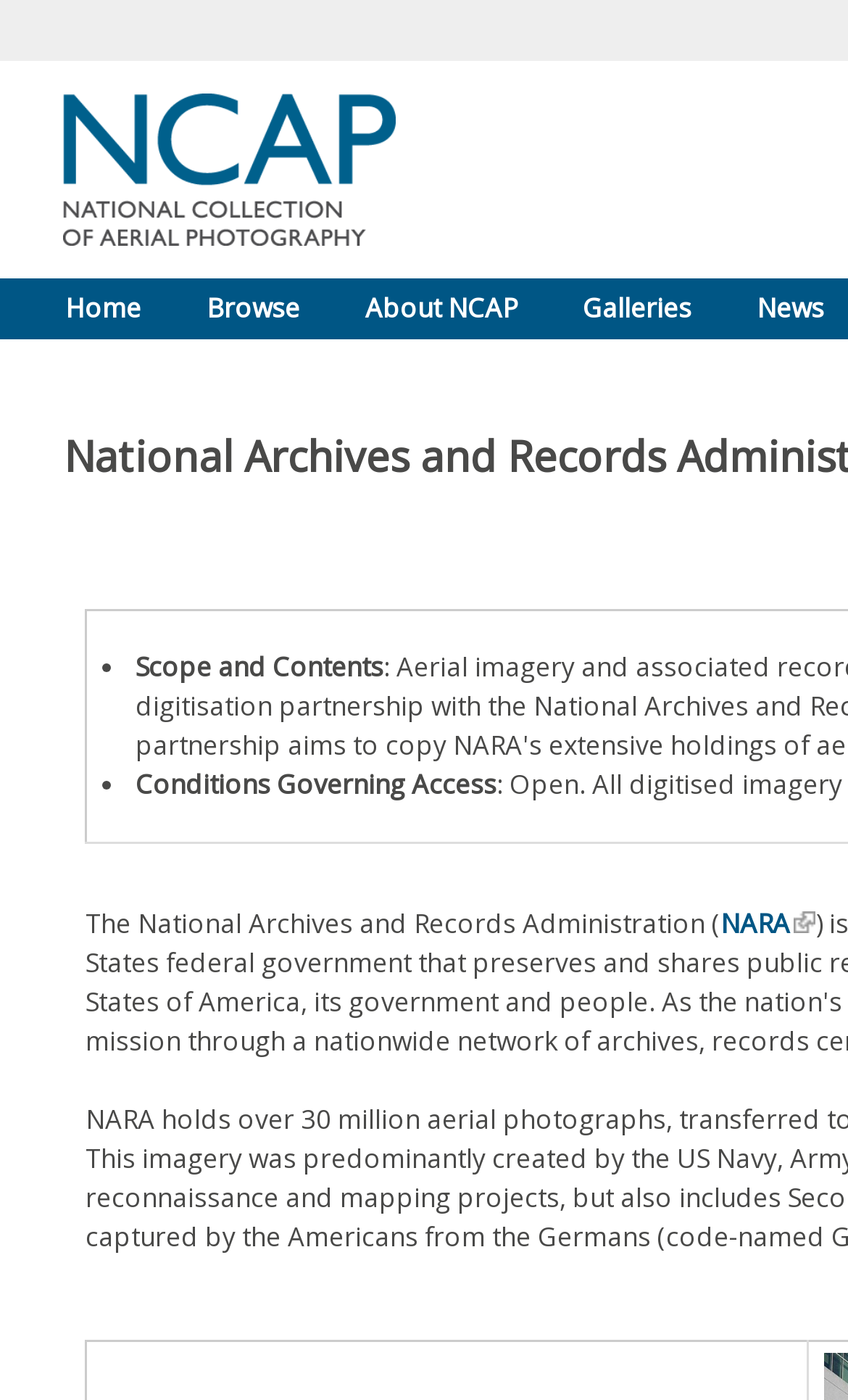What is the organization behind NCAP?
Using the picture, provide a one-word or short phrase answer.

NARA